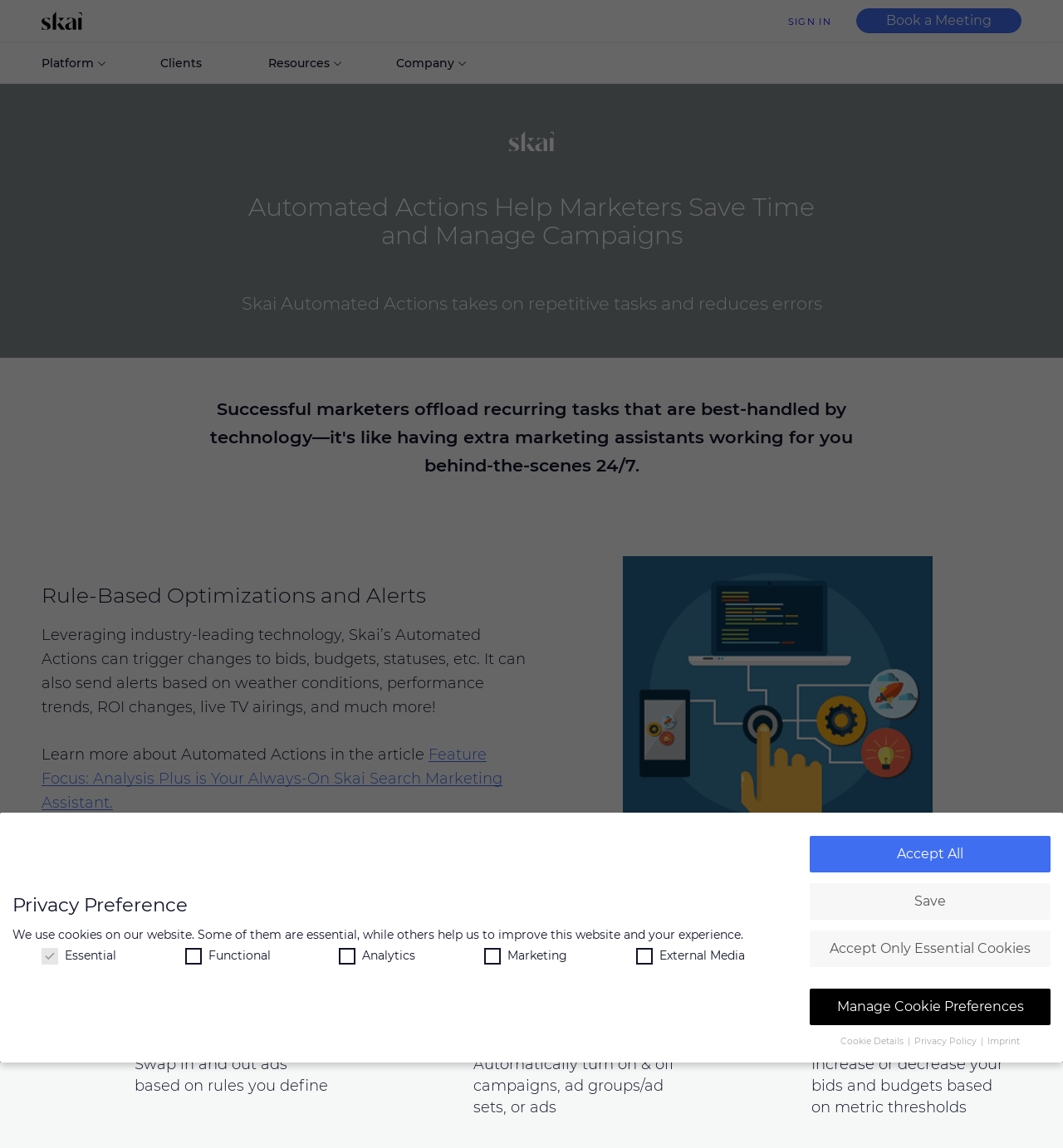Offer a comprehensive description of the webpage’s content and structure.

The webpage is about Skai's Automated Actions, a marketing tool that helps marketers save time and manage campaigns more efficiently. At the top of the page, there is a navigation menu with links to the home page, sign in, and book a meeting. Below the navigation menu, there are several sections that provide information about Automated Actions.

The first section has a heading that reads "Automated Actions Help Marketers Save Time and Manage Campaigns." Below the heading, there is a paragraph of text that explains how Skai's Automated Actions can take on repetitive tasks and reduce errors. There is also a link to learn more about Automated Actions.

The next section is about rule-based optimizations and alerts. It explains how Skai's Automated Actions can trigger changes to bids, budgets, statuses, and more, and also send alerts based on various conditions. There is a link to an article about Analysis Plus, a Skai search marketing assistant.

The page then showcases the different aspects of Automated Actions, including automating creative, changing status, shifting bids and budgets, and more. Each section has a heading, a brief description, and an image.

At the bottom of the page, there is a section about privacy preferences, where users can choose which types of cookies they want to accept. There are checkboxes for essential, functional, analytics, marketing, and external media cookies. Below the checkboxes, there are buttons to accept all cookies, save preferences, accept only essential cookies, and manage cookie preferences. There are also links to cookie details and the privacy policy.

Overall, the webpage provides a comprehensive overview of Skai's Automated Actions and its features, as well as information about privacy preferences.